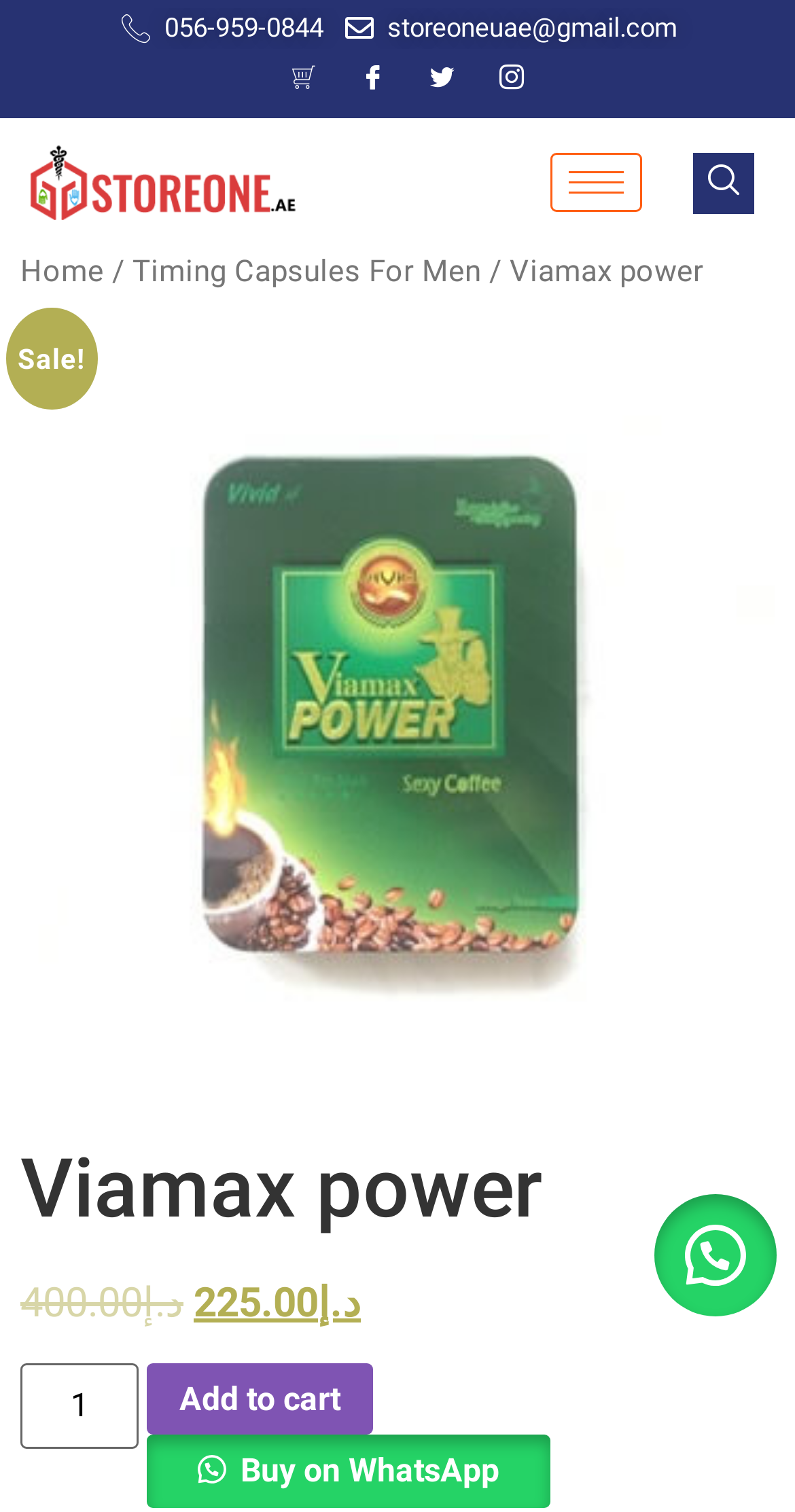Highlight the bounding box coordinates of the element you need to click to perform the following instruction: "Open the cart."

[0.344, 0.032, 0.421, 0.072]